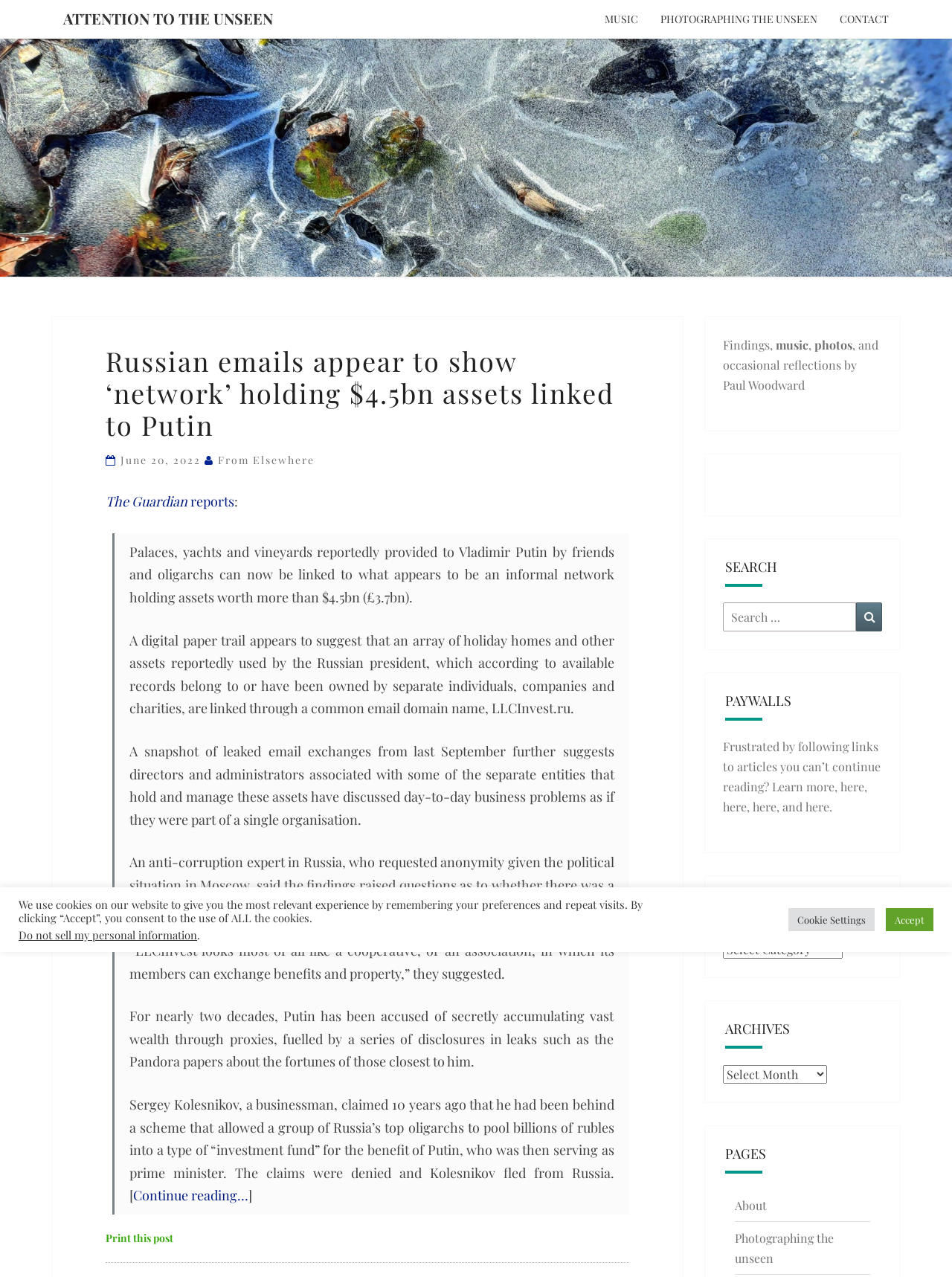Provide a short, one-word or phrase answer to the question below:
What is the purpose of the 'LLCInvest.ru' email domain?

Common management